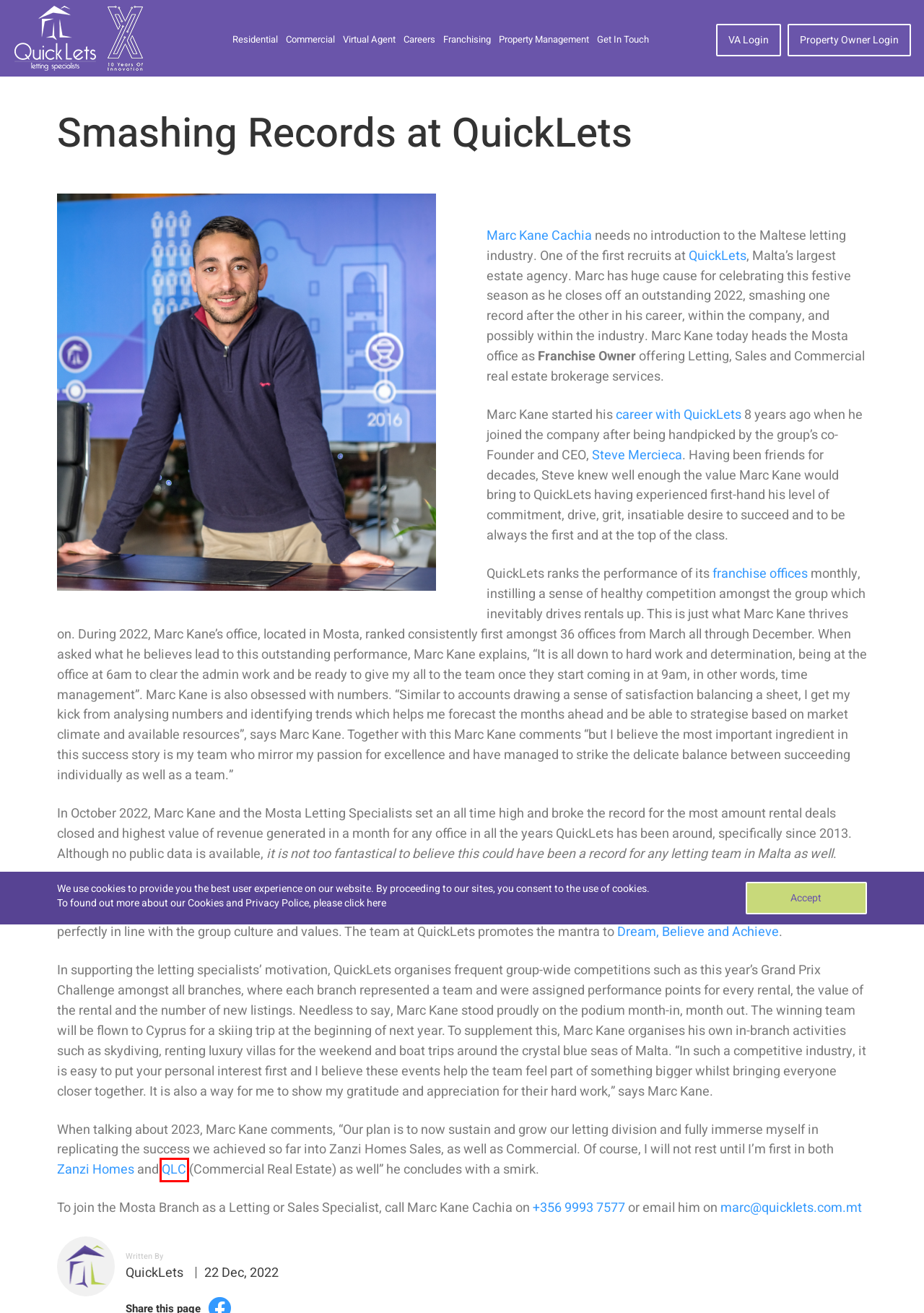You are looking at a webpage screenshot with a red bounding box around an element. Pick the description that best matches the new webpage after interacting with the element in the red bounding box. The possible descriptions are:
A. How to become a successful Letting Specialist
B. Establishing Real Estate Franchising with QuickLets
C. Rent Property In Malta - Long Let or Short Let | QuickLets
D. Why Working at QuickLets is Awesome – Marc Kane Cachia, Mosta Branch Owner.
E. Steve Mercieca - Silicon Valletta
F. QLC - Buy And Rent Commercial Property In Malta
G. Motivation tips to new candidates at QuickLets
H. Real Estate Property in Malta by Zanzi Homes | BUY or SELL

F